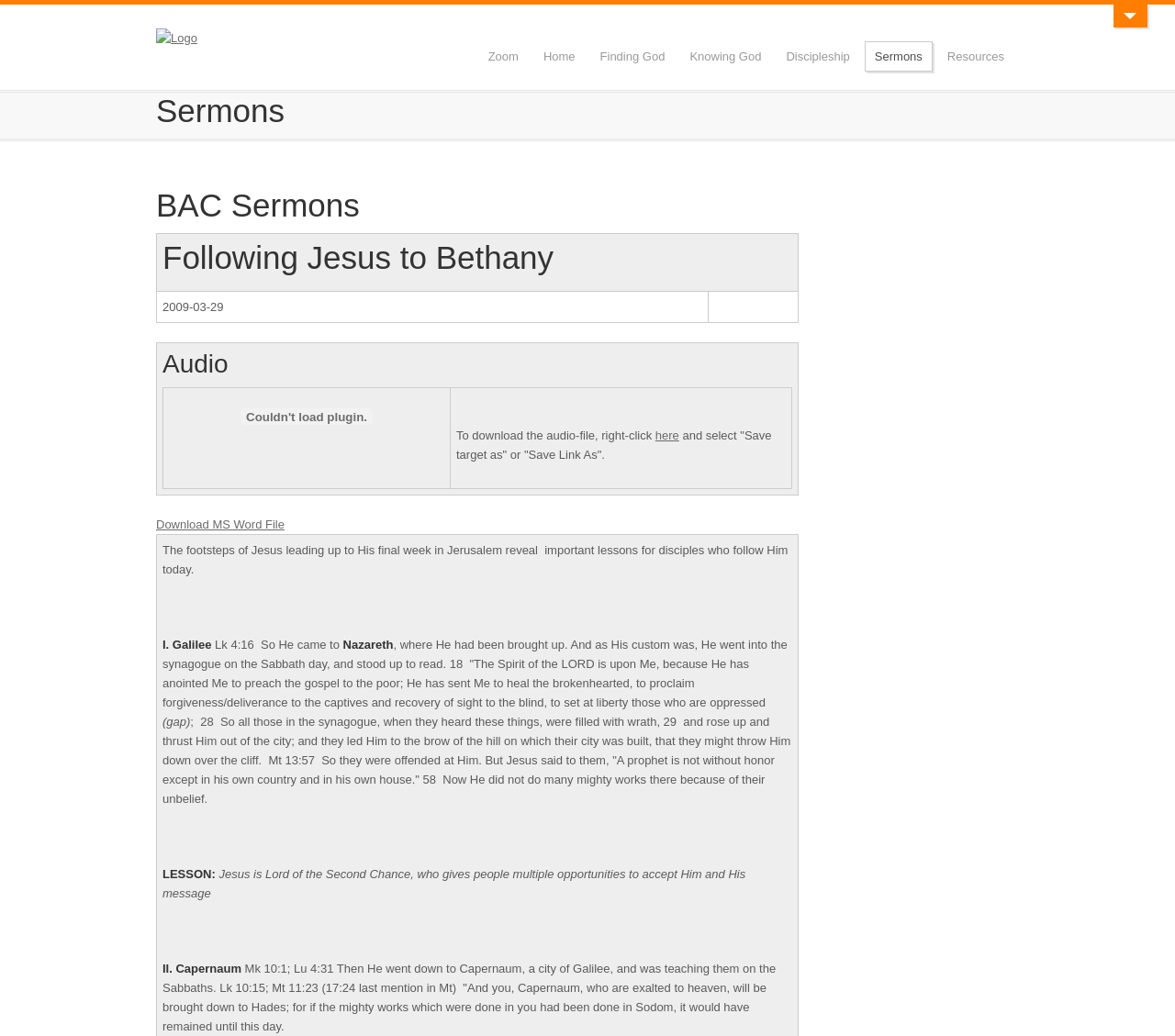Generate a comprehensive description of the webpage.

The webpage is titled "Truthbase.NET by Big Apple Chapel: Sermons" and appears to be a homepage for a sermon website. At the top, there is a logo image on the left, accompanied by a link to "Pandora's Box!" on the right. Below the logo, there is a navigation menu with links to "Zoom", "Home", "Finding God", "Knowing God", "Discipleship", "Sermons", and "Resources".

The main content of the page is divided into two sections. The first section has a heading "Sermons" and a subheading "BAC Sermons". Below this, there is a table with a single row containing a sermon title "Following Jesus to Bethany" and a date "2009-03-29". 

The second section has a heading "Audio" and contains a table with a single row. This row has an embedded object, which is disabled, and a link to download an audio file. The link is accompanied by instructions on how to download the file.

Additionally, there is a link to "Download MS Word File" located below the audio section. Overall, the webpage appears to be a simple and organized layout, with clear headings and concise text, providing access to sermon resources and audio files.